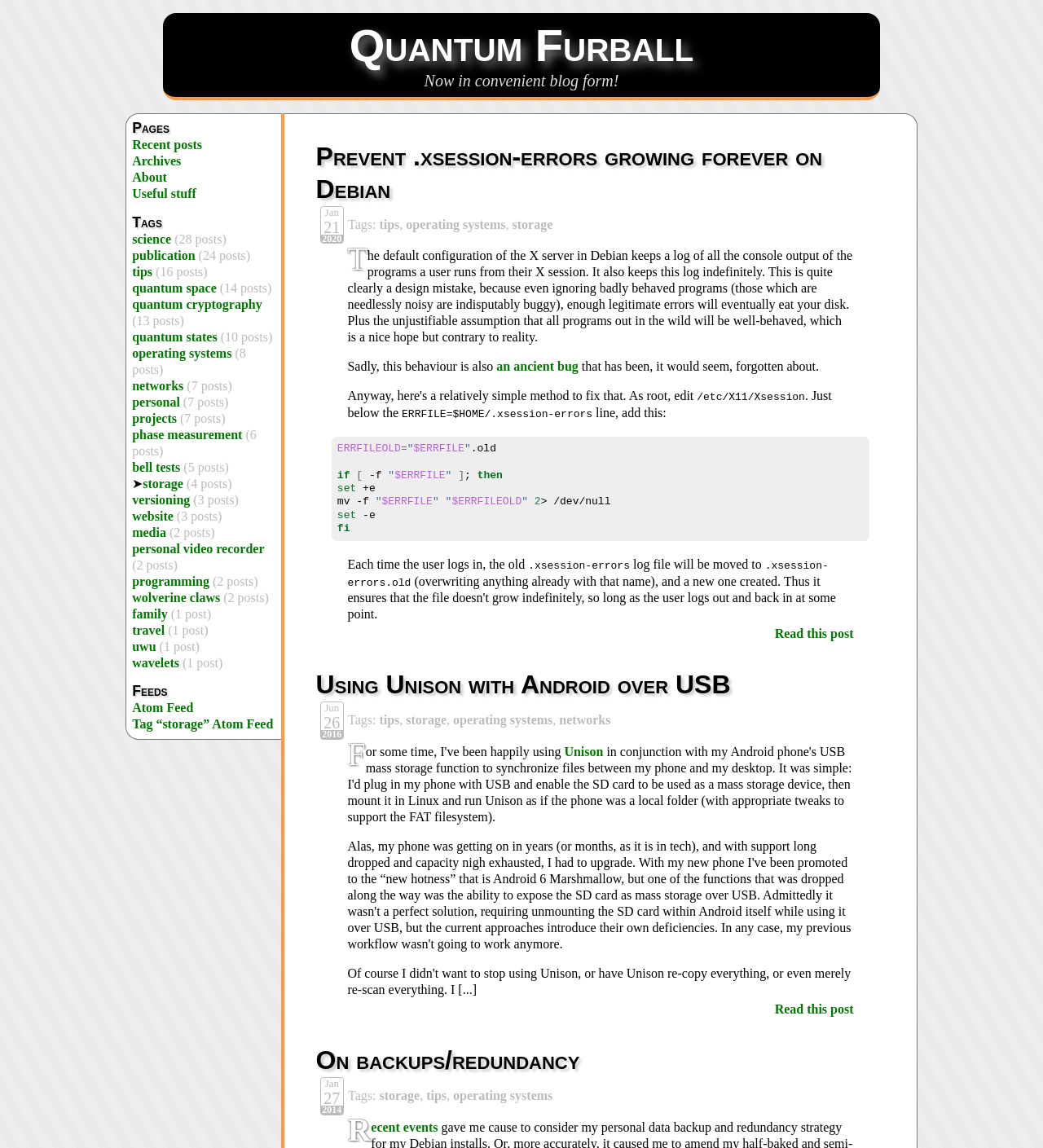Find the bounding box of the UI element described as: "publication". The bounding box coordinates should be given as four float values between 0 and 1, i.e., [left, top, right, bottom].

[0.127, 0.216, 0.187, 0.228]